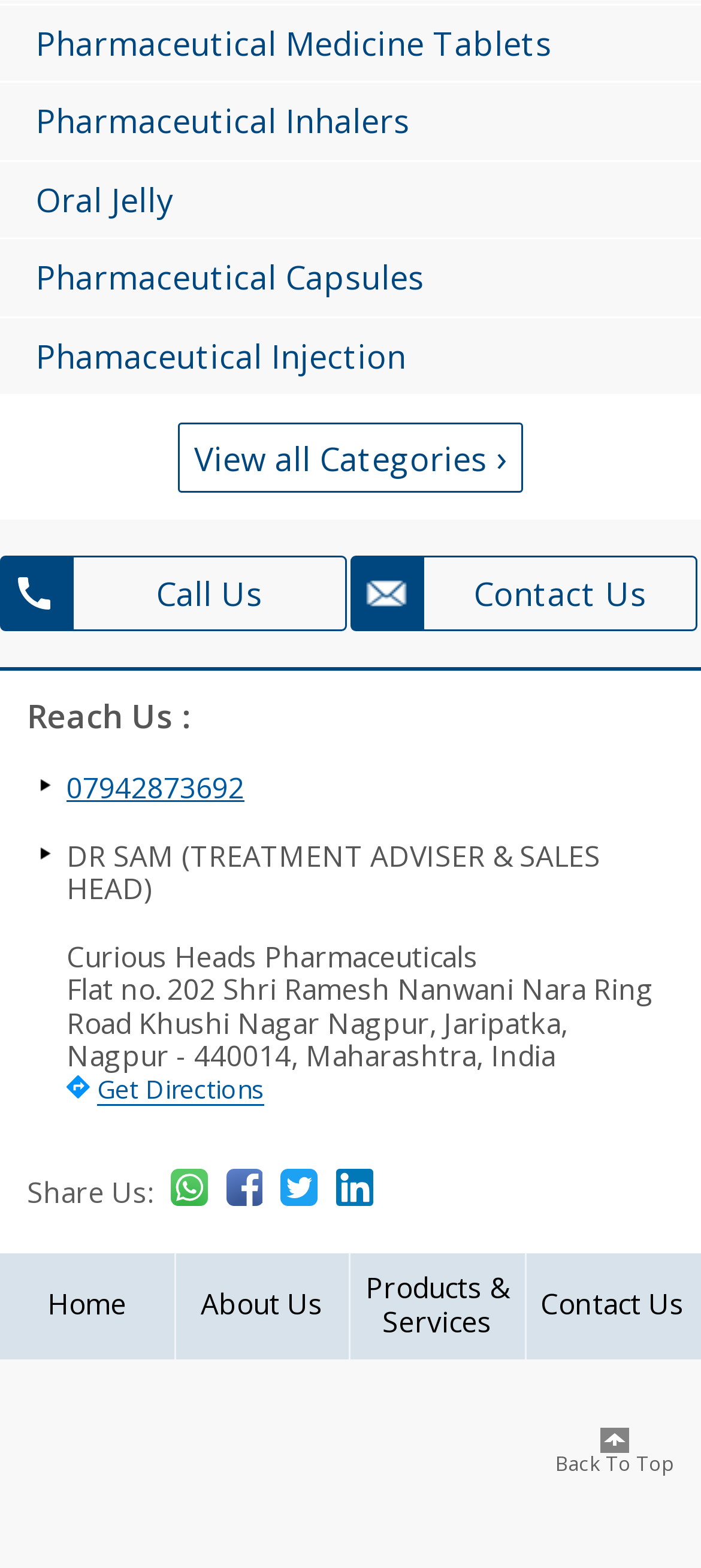Identify the bounding box coordinates of the region that should be clicked to execute the following instruction: "View all Categories".

[0.254, 0.27, 0.746, 0.315]